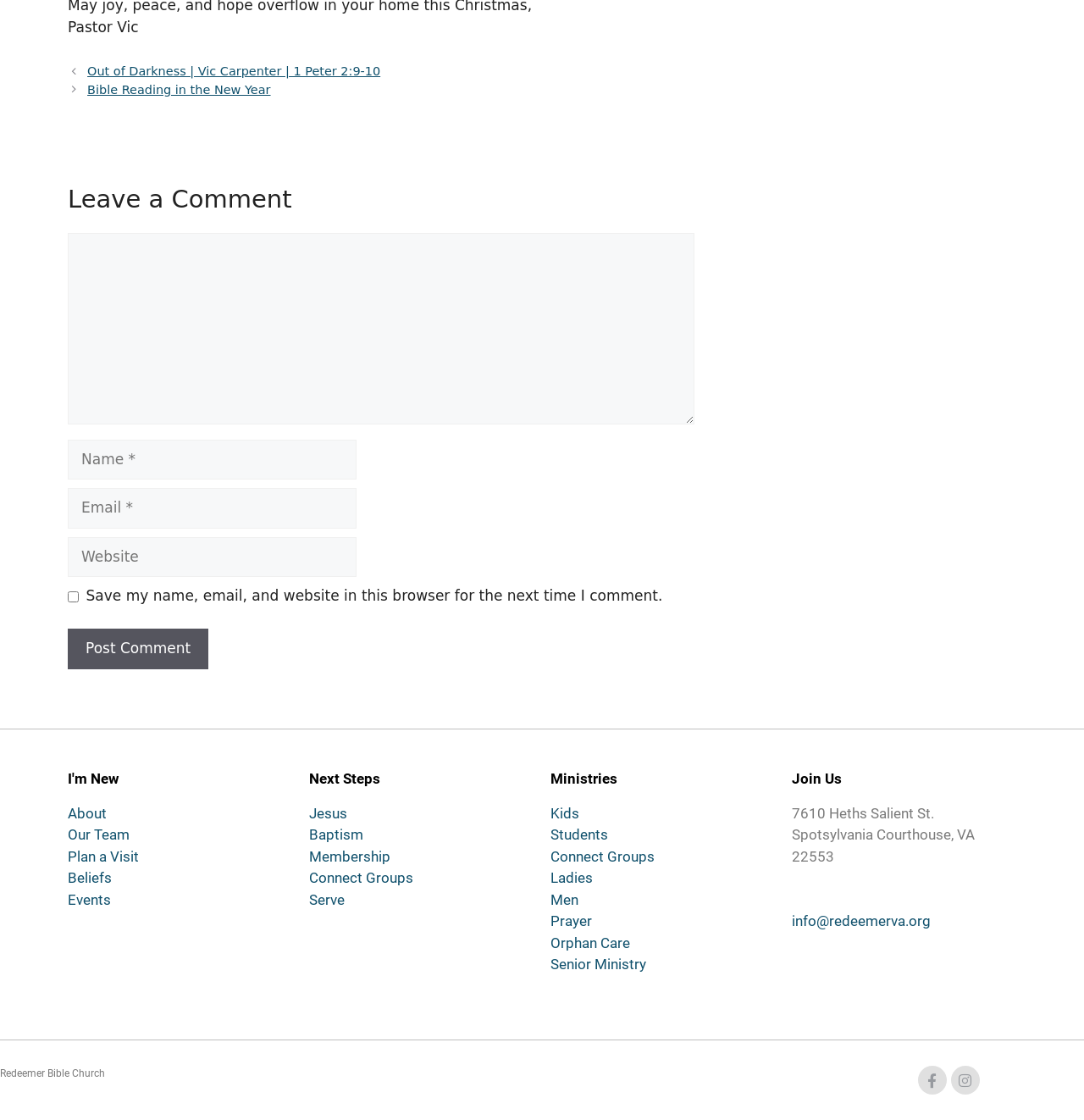Determine the bounding box coordinates for the area that needs to be clicked to fulfill this task: "Visit the 'About' page". The coordinates must be given as four float numbers between 0 and 1, i.e., [left, top, right, bottom].

[0.062, 0.718, 0.098, 0.734]